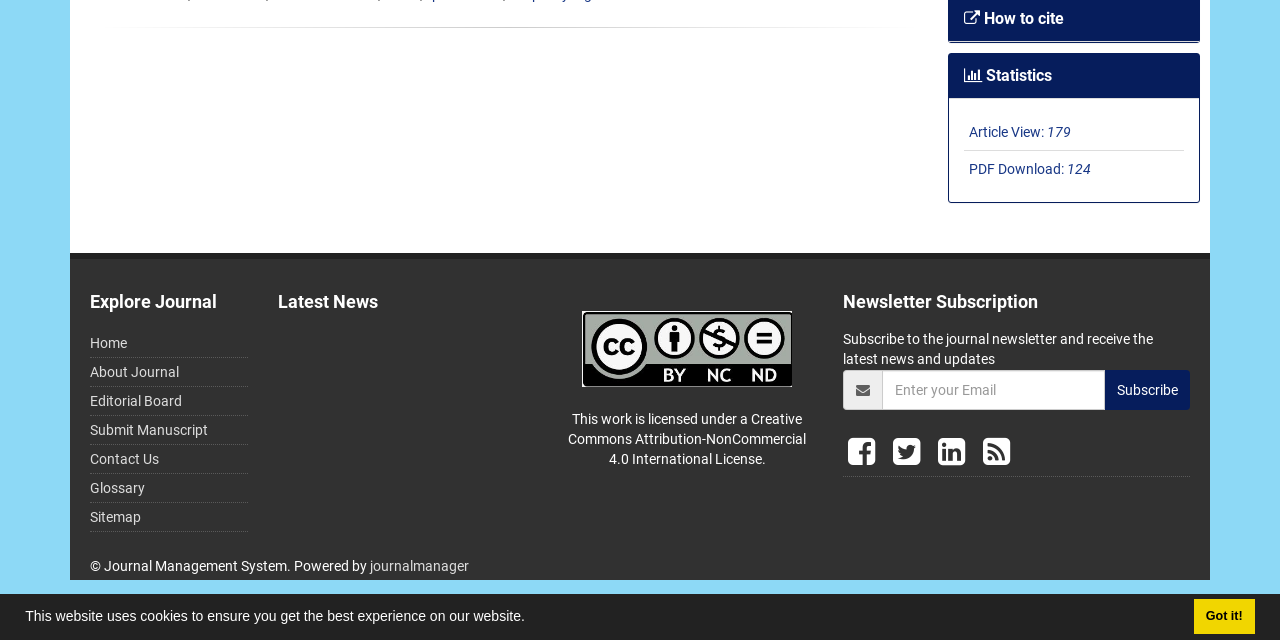For the element described, predict the bounding box coordinates as (top-left x, top-left y, bottom-right x, bottom-right y). All values should be between 0 and 1. Element description: Home

[0.07, 0.523, 0.099, 0.548]